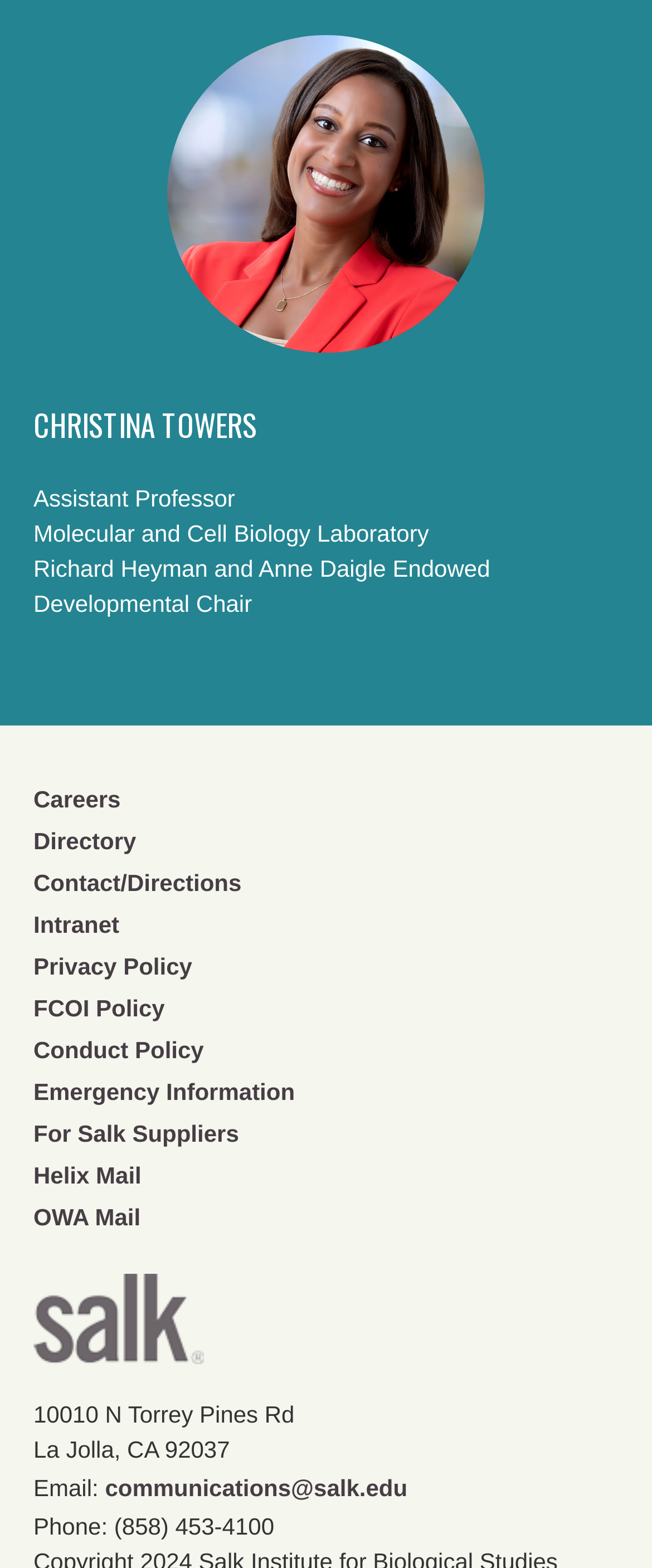Identify the bounding box coordinates necessary to click and complete the given instruction: "Send an email to communications@salk.edu".

[0.161, 0.941, 0.625, 0.958]